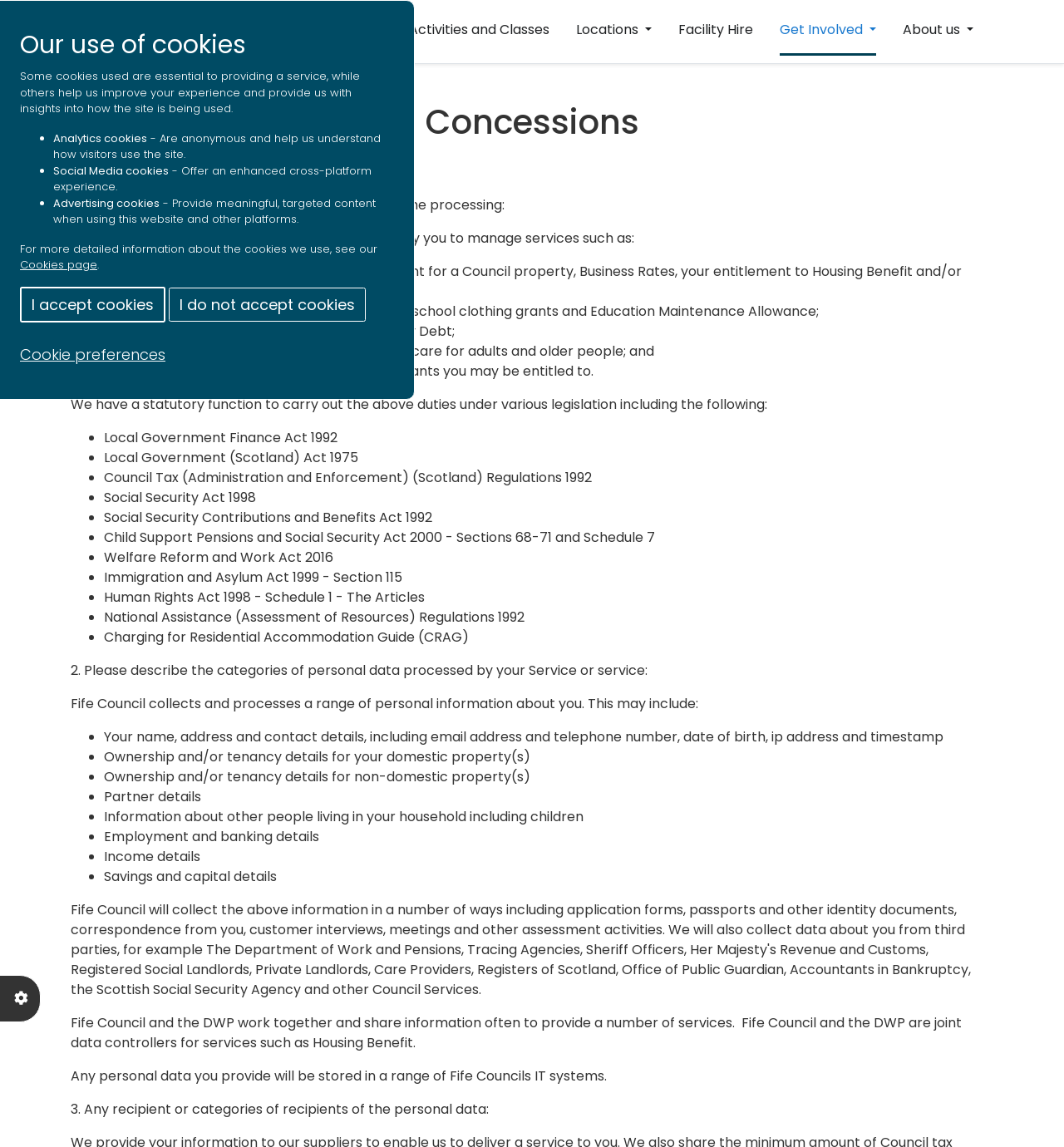Carefully observe the image and respond to the question with a detailed answer:
What type of cookies does Fife Council use?

Fife Council uses various types of cookies, including Analytics cookies, which are anonymous and help understand how visitors use the site, Social Media cookies, which offer an enhanced cross-platform experience, and Advertising cookies, which provide meaningful, targeted content when using the website and other platforms.